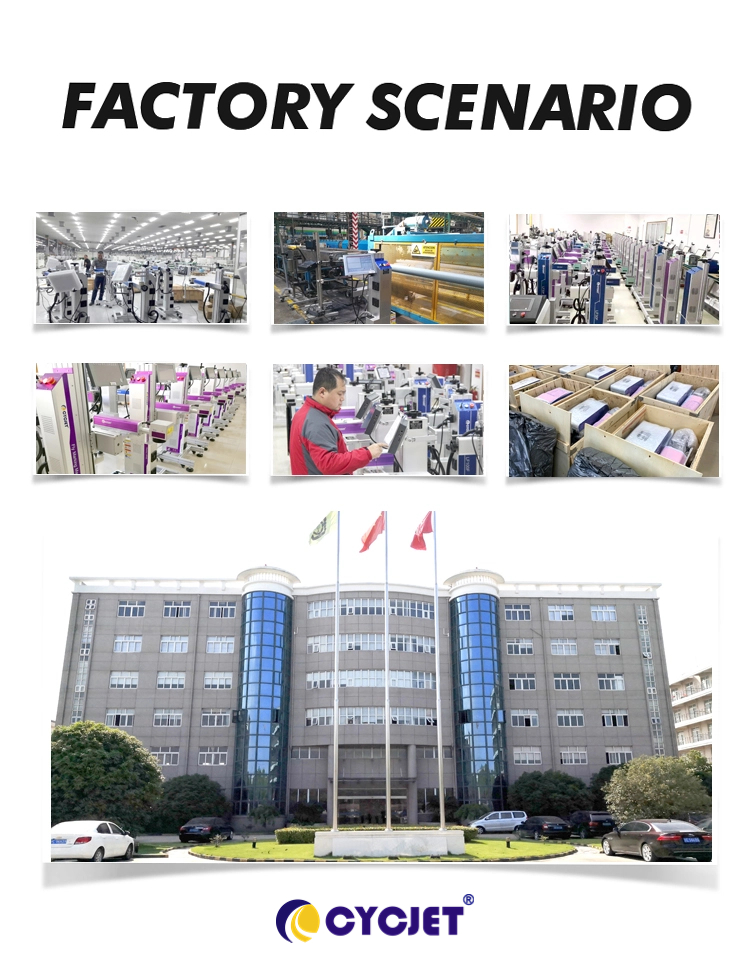What type of equipment is showcased in the image?
Please respond to the question with a detailed and well-explained answer.

The caption describes the image as featuring detailed scenes of advanced printing equipment in action, with workers engaged in tasks that emphasize precision and efficiency.